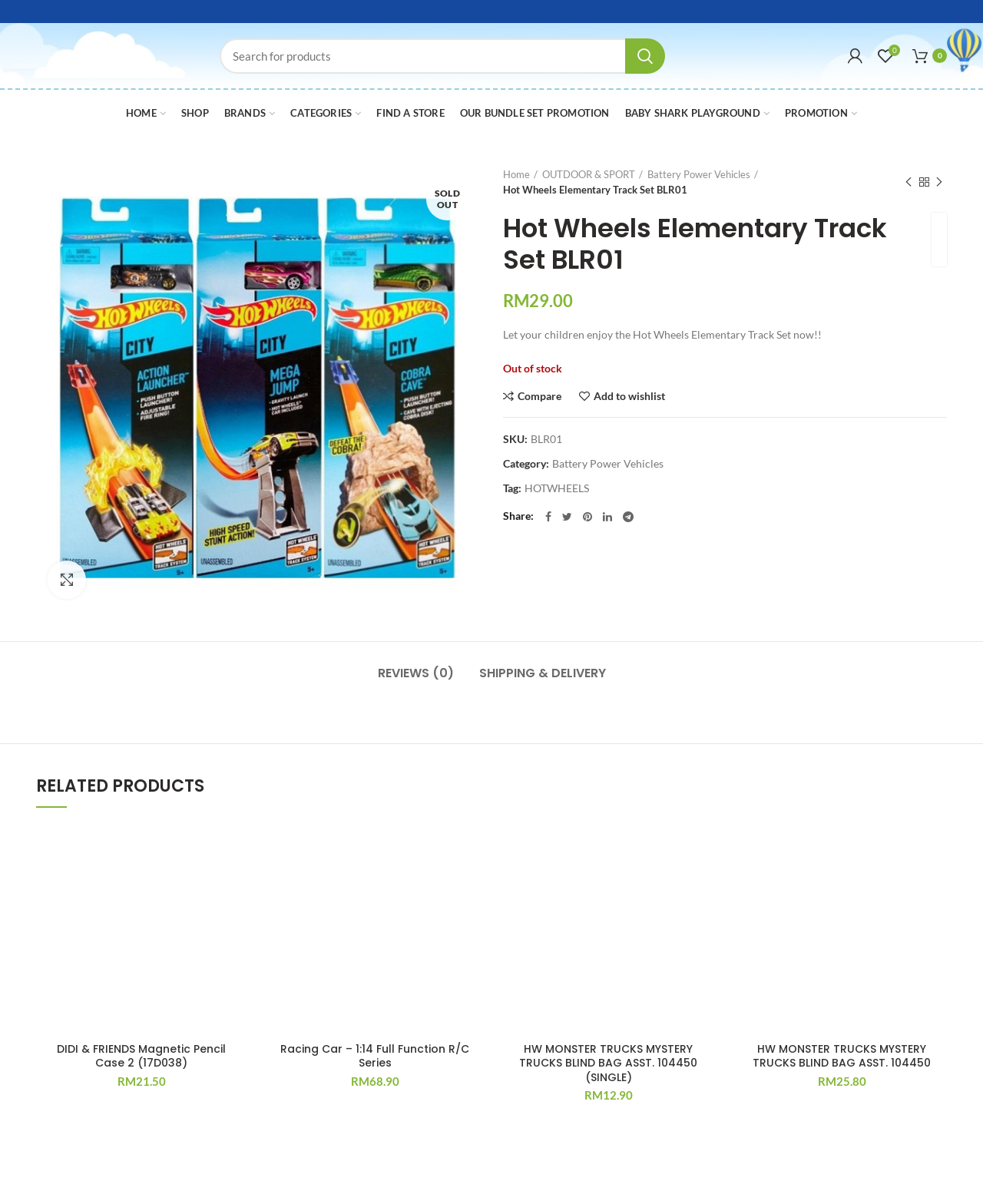Please identify and generate the text content of the webpage's main heading.

Hot Wheels Elementary Track Set BLR01